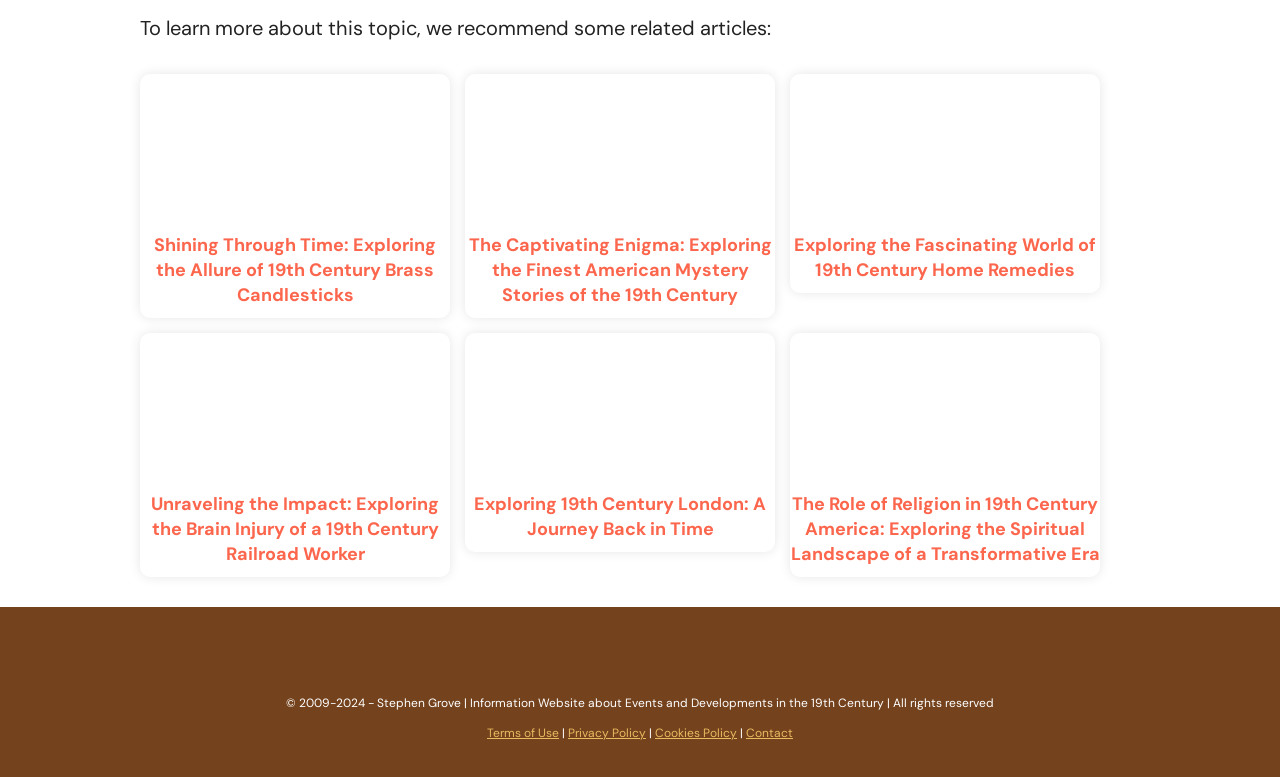Please use the details from the image to answer the following question comprehensively:
What is the purpose of the image at the bottom of the webpage?

The image at the bottom of the webpage has a caption '19th Century', which suggests that it is a decorative image related to the 19th century. Its position at the bottom of the webpage and its relatively large size also support this conclusion.